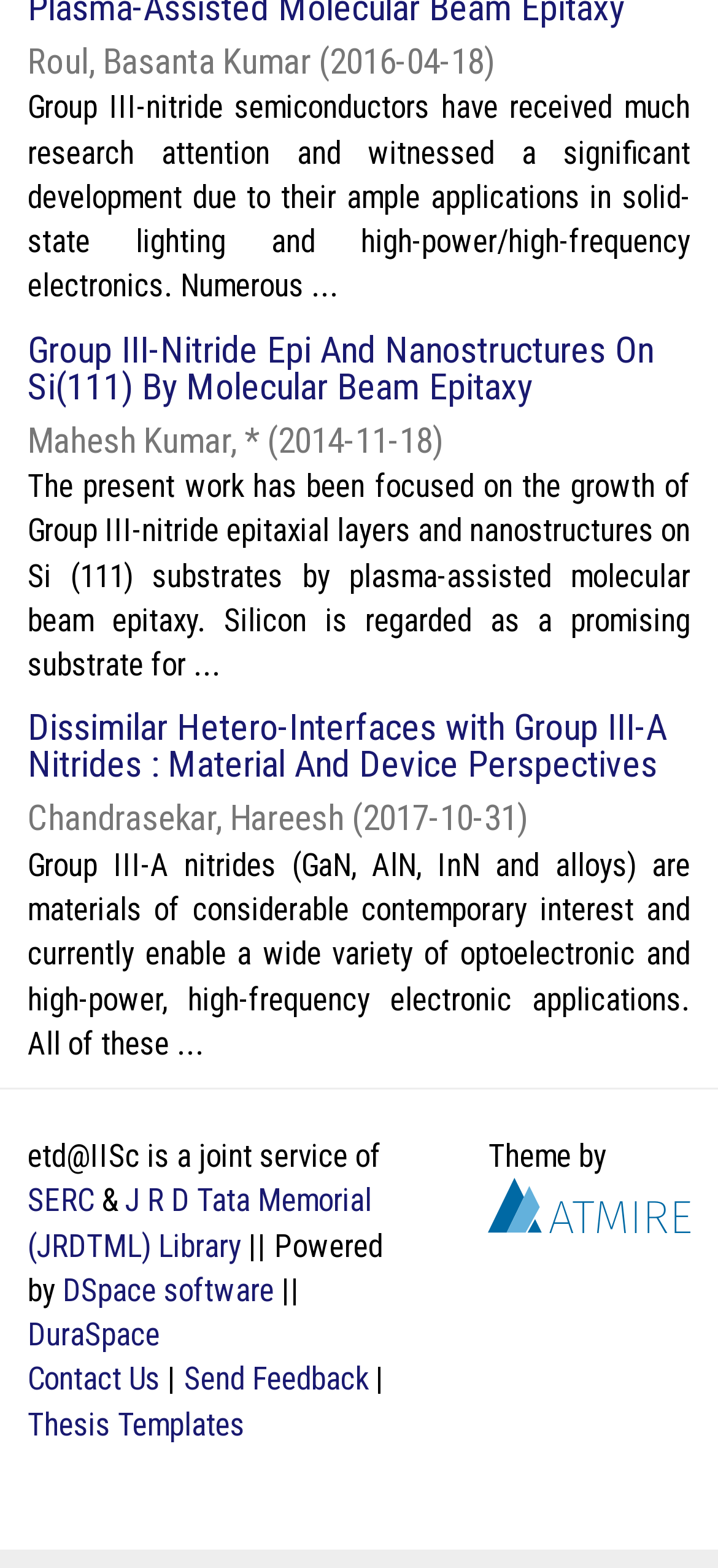Please identify the coordinates of the bounding box for the clickable region that will accomplish this instruction: "Visit the homepage of SERC".

[0.038, 0.754, 0.131, 0.777]